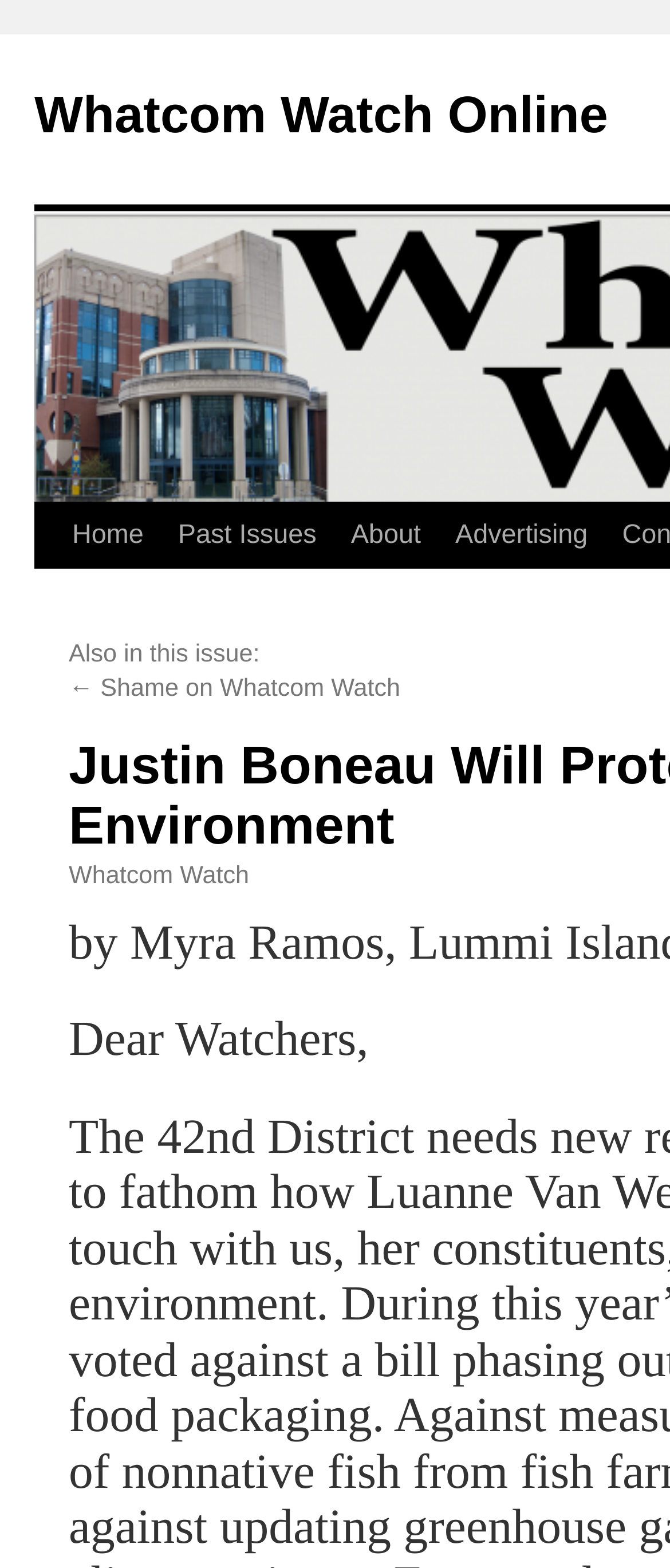Given the description of a UI element: "[3]", identify the bounding box coordinates of the matching element in the webpage screenshot.

None